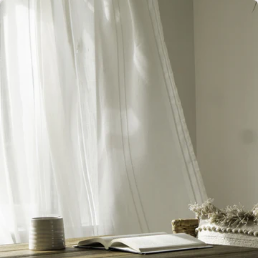What is the color palette of the room?
Answer with a single word or phrase, using the screenshot for reference.

Soft and neutral